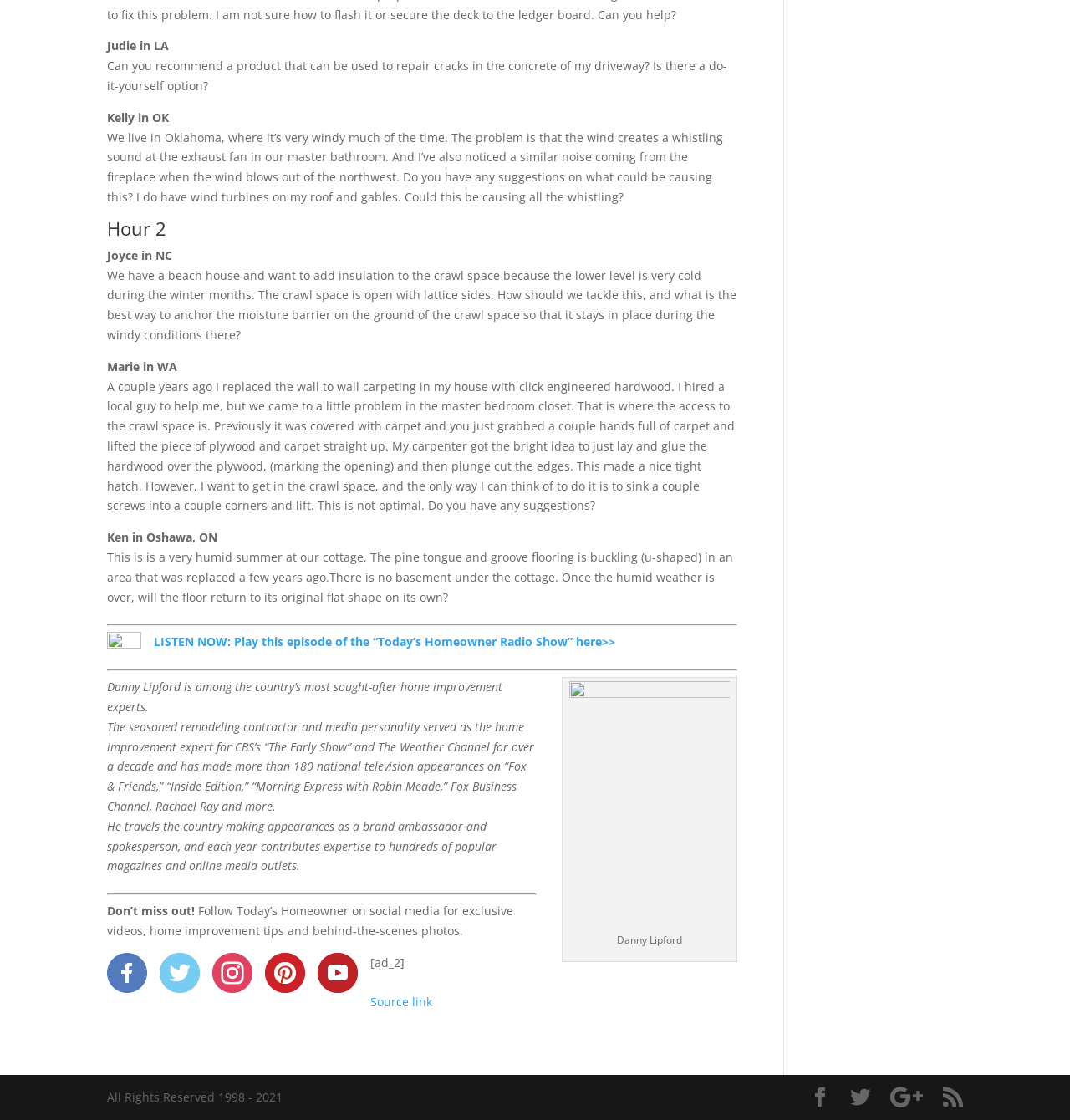Show the bounding box coordinates for the HTML element as described: "Facebook".

[0.757, 0.971, 0.776, 0.99]